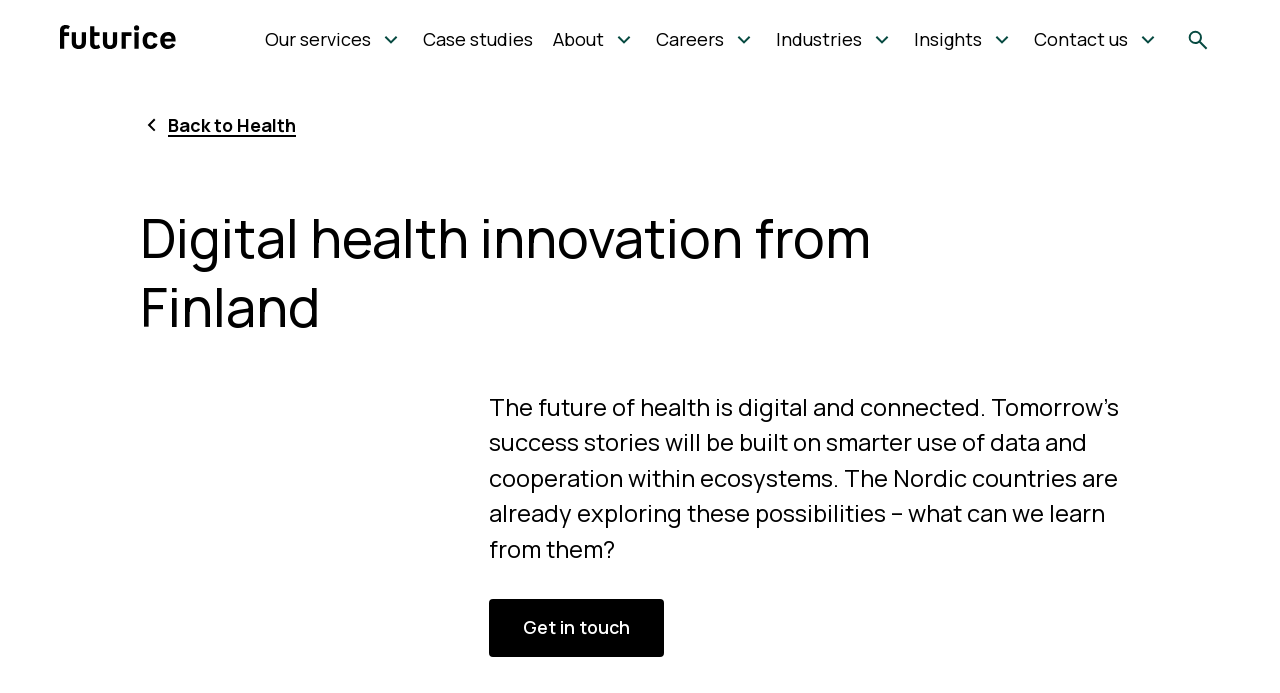Generate an in-depth caption that captures all aspects of the webpage.

The webpage is about digital health innovation from Finland. At the top left corner, there is a link to the home page accompanied by a small image. To the right of the home page link, there is a navigation menu with several links, including "Our services", "Case studies", "About", "Careers", "Industries", "Insights", and "Contact us". Each of these links has a corresponding submenu button next to it.

Below the navigation menu, there is a prominent heading that reads "Digital health innovation from Finland". Underneath the heading, there is a paragraph of text that discusses the future of health being digital and connected, and how the Nordic countries are exploring these possibilities.

To the top right corner, there is a button to toggle a search dialog. Below the navigation menu and to the left of the main content, there is a link that reads "Back to Health".

At the bottom of the page, there is a call-to-action link that reads "Get in touch". Overall, the webpage has a clean and organized layout, with clear headings and concise text.